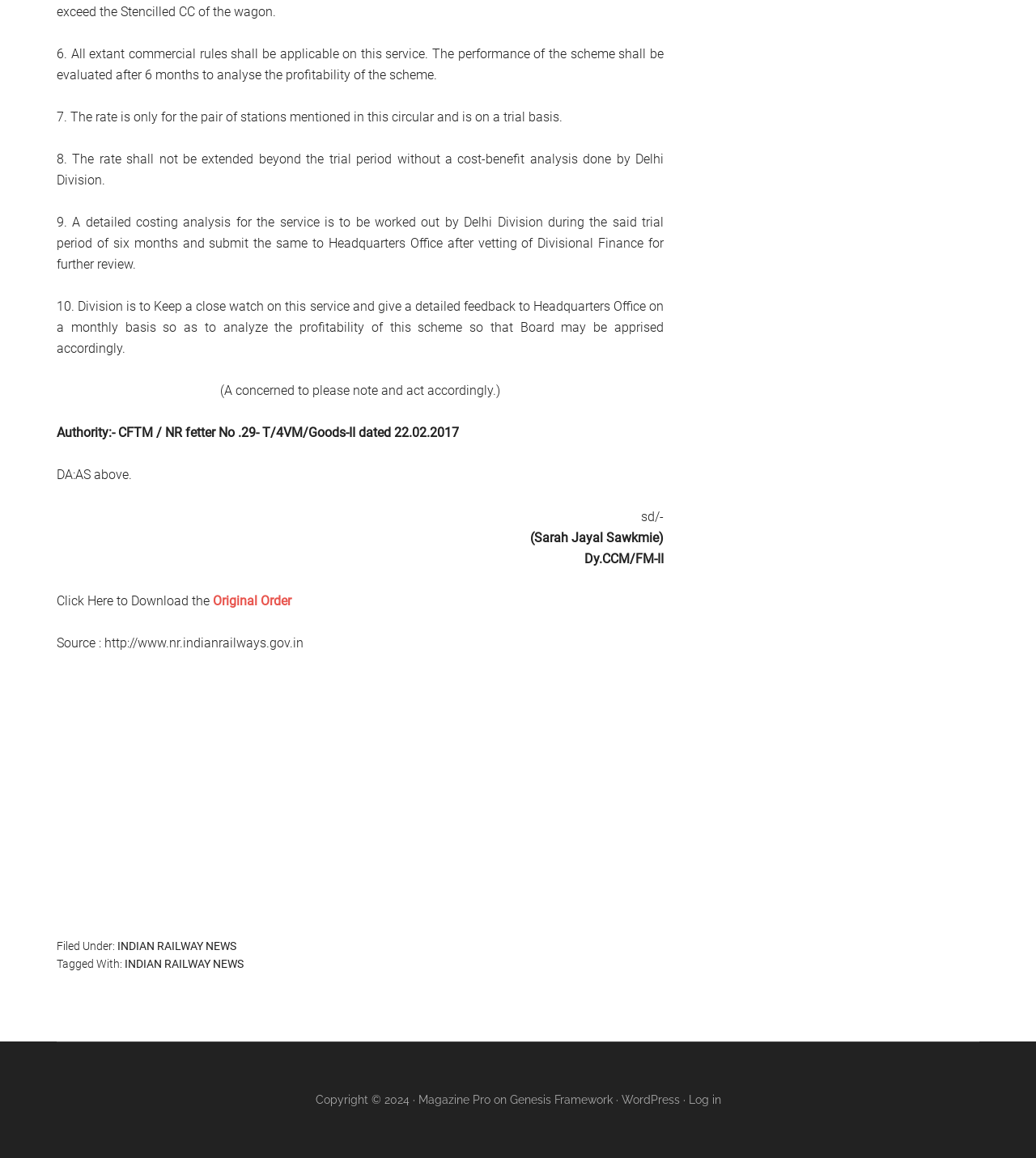Please specify the bounding box coordinates in the format (top-left x, top-left y, bottom-right x, bottom-right y), with all values as floating point numbers between 0 and 1. Identify the bounding box of the UI element described by: WordPress

[0.6, 0.944, 0.656, 0.955]